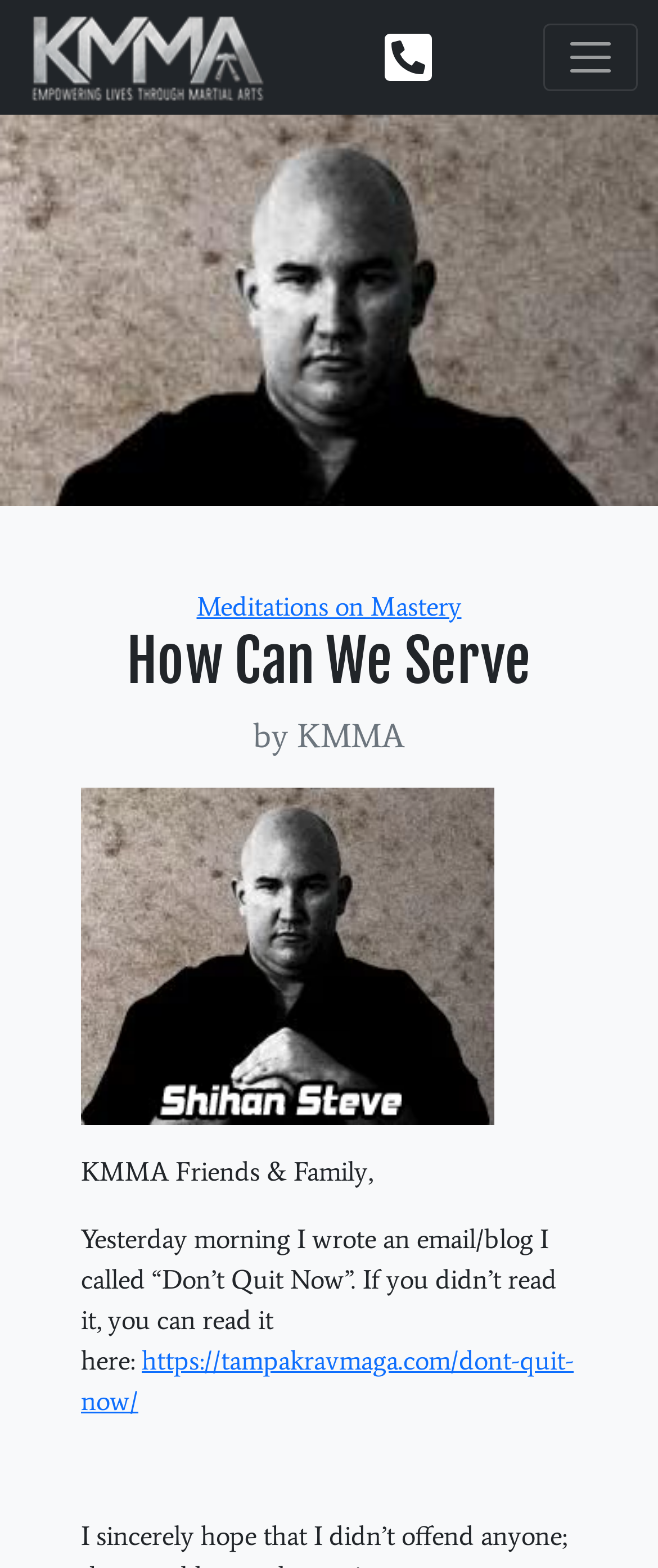Construct a thorough caption encompassing all aspects of the webpage.

The webpage appears to be a blog or article page from Krav Maga Martial Arts (KMMA). At the top, there is a navigation bar with a logo of KMMA on the left, an empty link in the middle, and a toggle navigation button on the right. Below the navigation bar, there is a heading "How Can We Serve" with a subtitle "by KMMA" on the right side.

The main content of the page starts with a greeting "KMMA Friends & Family" followed by a paragraph of text. The text mentions an email or blog post titled "Don't Quit Now" and provides a link to read it. The link is placed at the end of the paragraph.

On the left side of the navigation bar, there is a category section with a link to "Meditations on Mastery". There is also a static text "Categories" above the link.

The overall structure of the page is simple, with a clear hierarchy of elements. The navigation bar is at the top, followed by the main heading, and then the main content. The category section is placed on the left side, and the links and text are arranged in a logical order.